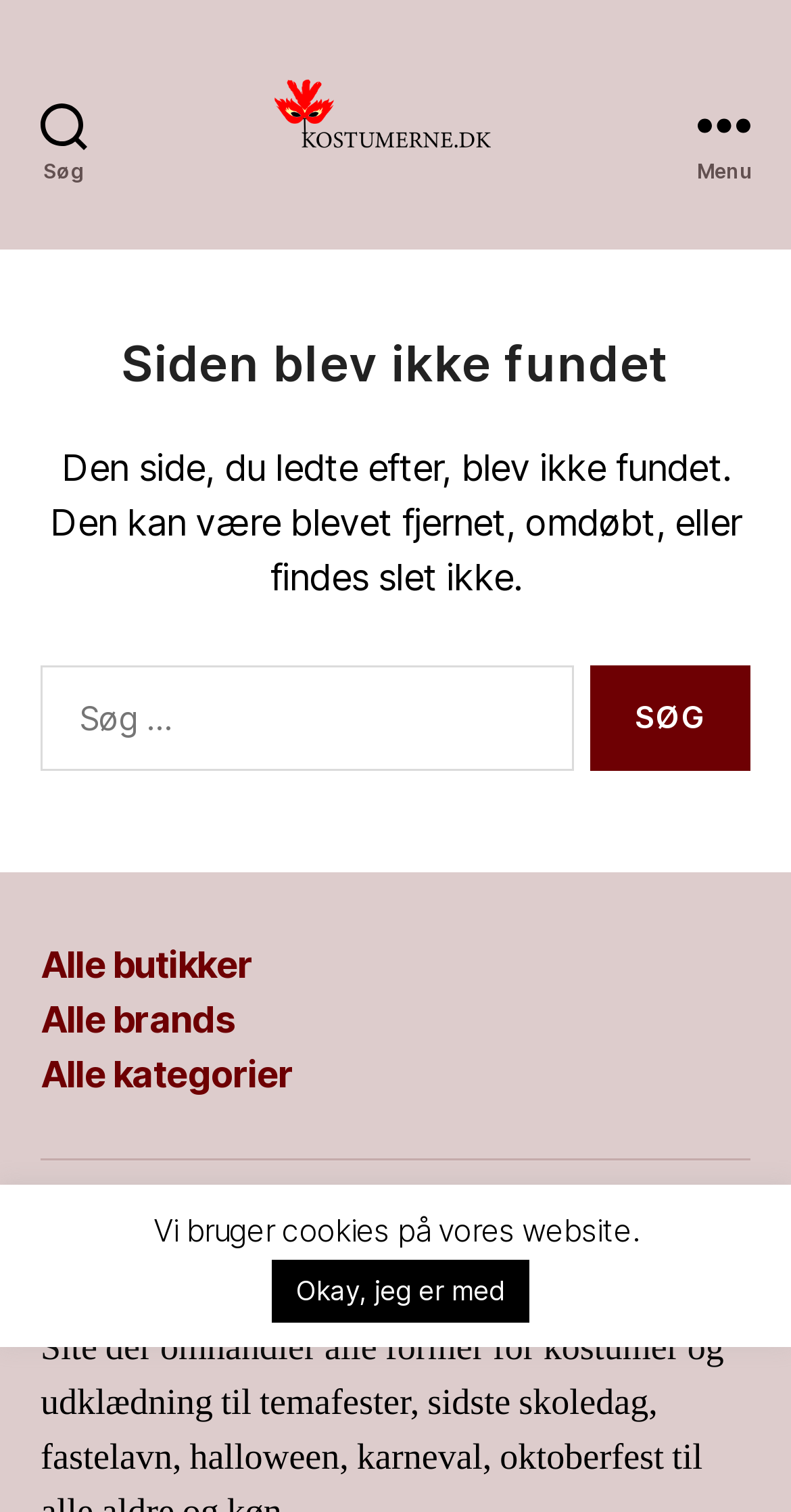Find the bounding box coordinates of the clickable area that will achieve the following instruction: "Search for something".

[0.051, 0.44, 0.726, 0.51]